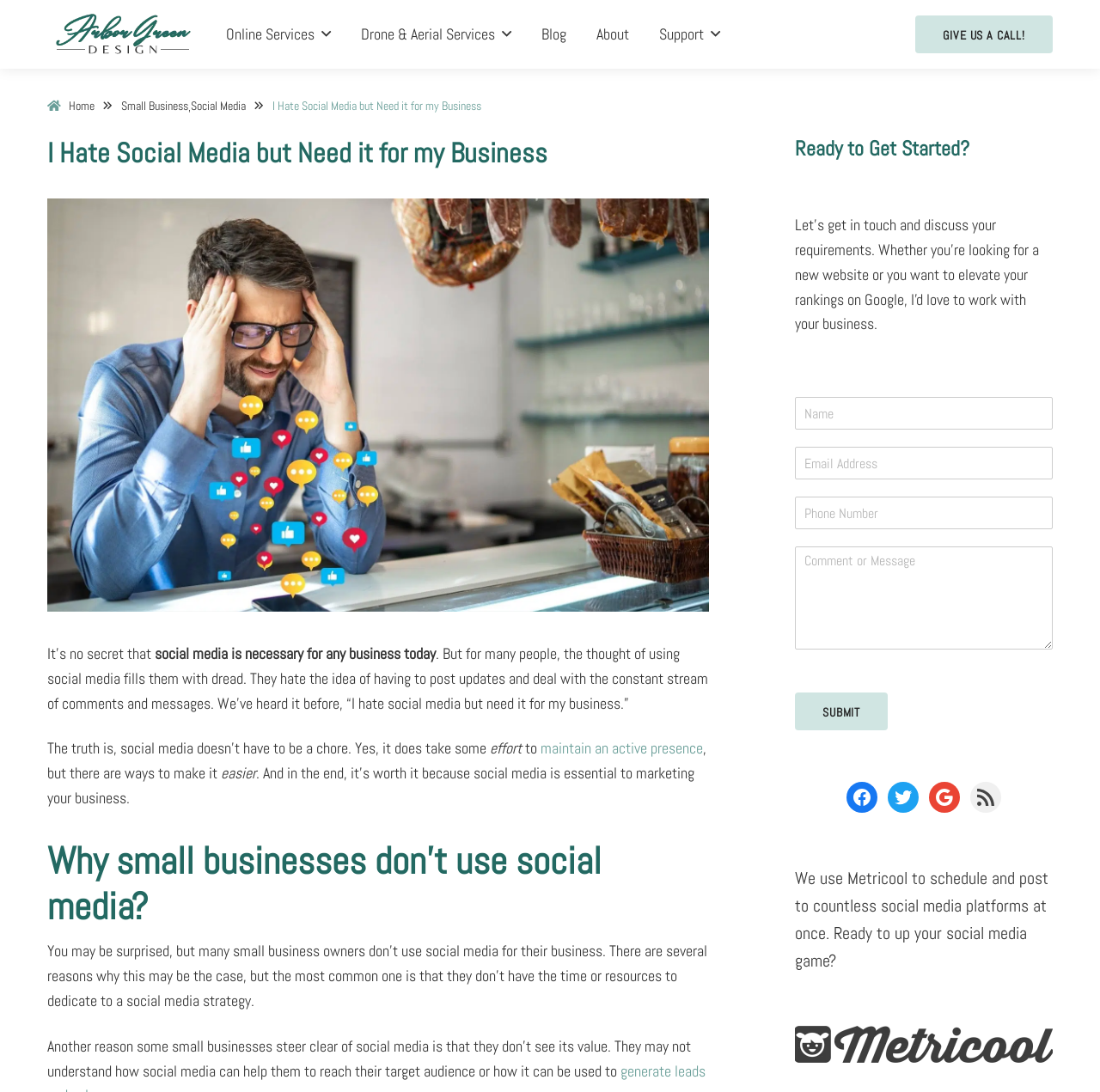Identify the bounding box coordinates of the clickable region to carry out the given instruction: "Click on 'SUBMIT'".

[0.723, 0.634, 0.807, 0.669]